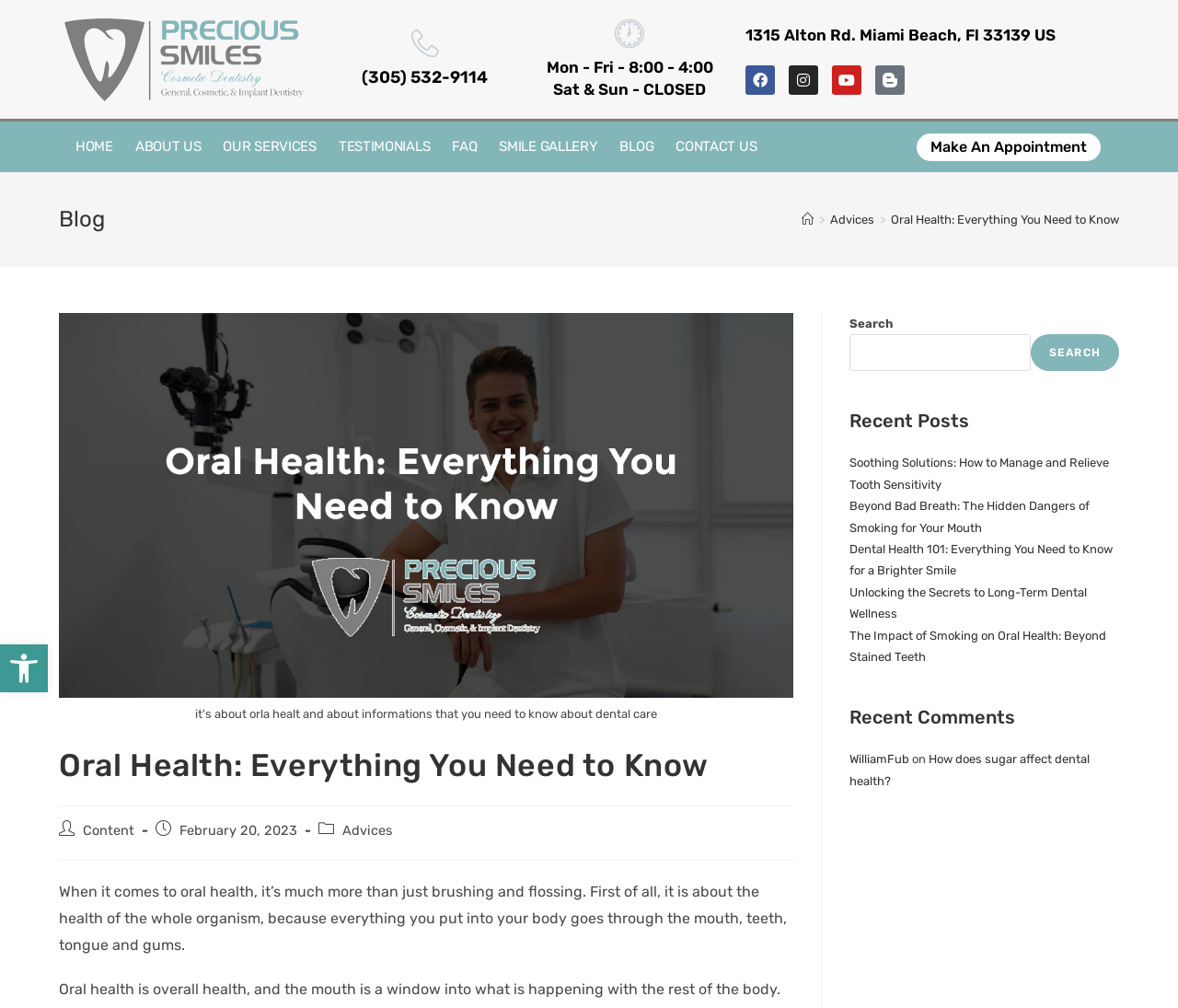What is the address of the dentist?
Give a one-word or short phrase answer based on the image.

1315 Alton Rd. Miami Beach, Fl 33139 US